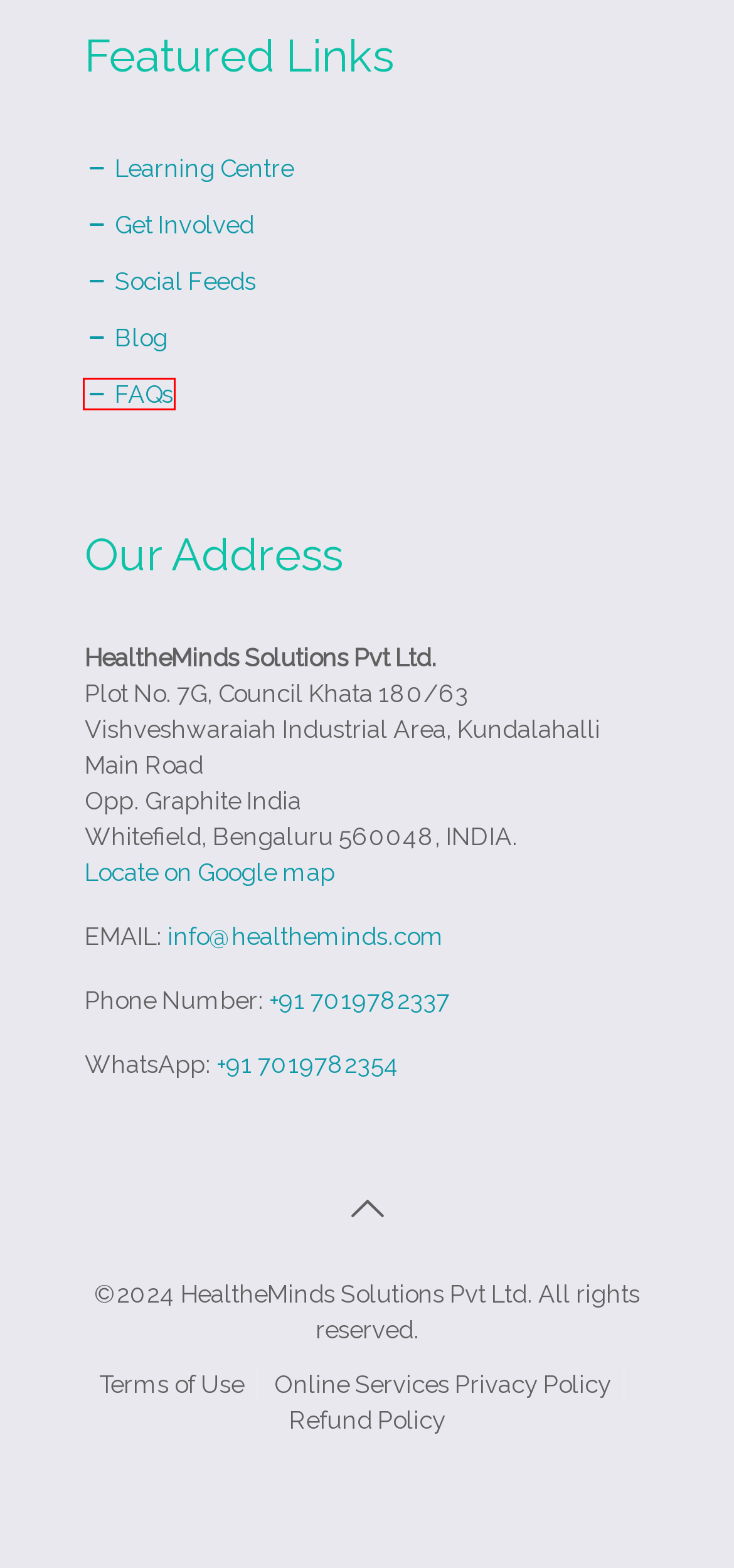Given a screenshot of a webpage with a red bounding box highlighting a UI element, choose the description that best corresponds to the new webpage after clicking the element within the red bounding box. Here are your options:
A. Get Involved - HealtheMinds
B. Social Media - HealtheMinds
C. FAQs - HealtheMinds
D. Counselling - HealtheMinds
E. Blog - HealtheMinds
F. Learning Centre - HealtheMinds
G. Refund Policy - HealtheMinds
H. Online Services Privacy Policy - HealtheMinds

C